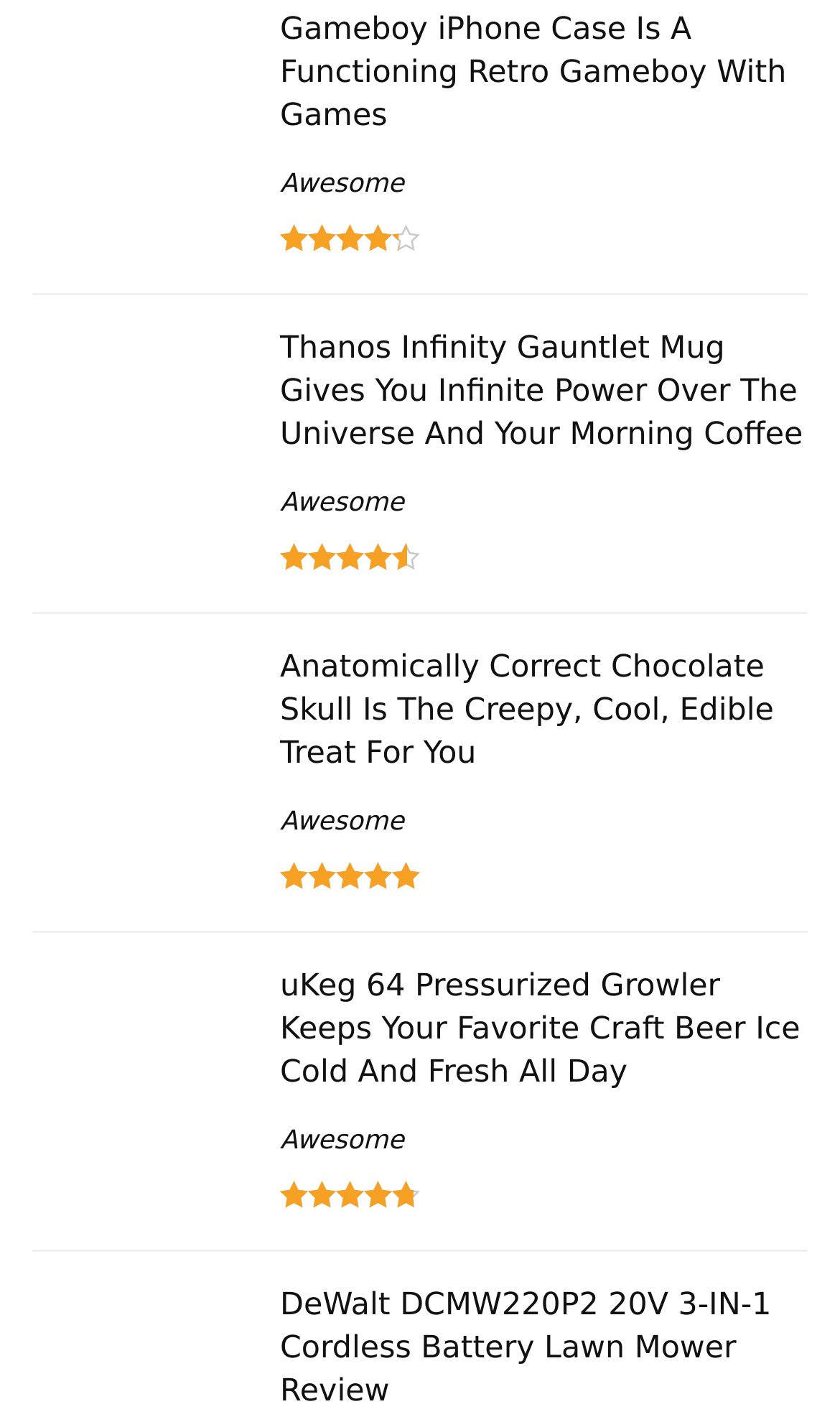Determine the bounding box coordinates for the region that must be clicked to execute the following instruction: "Learn more about the uKeg 64 Pressurized Growler".

[0.333, 0.682, 0.953, 0.767]